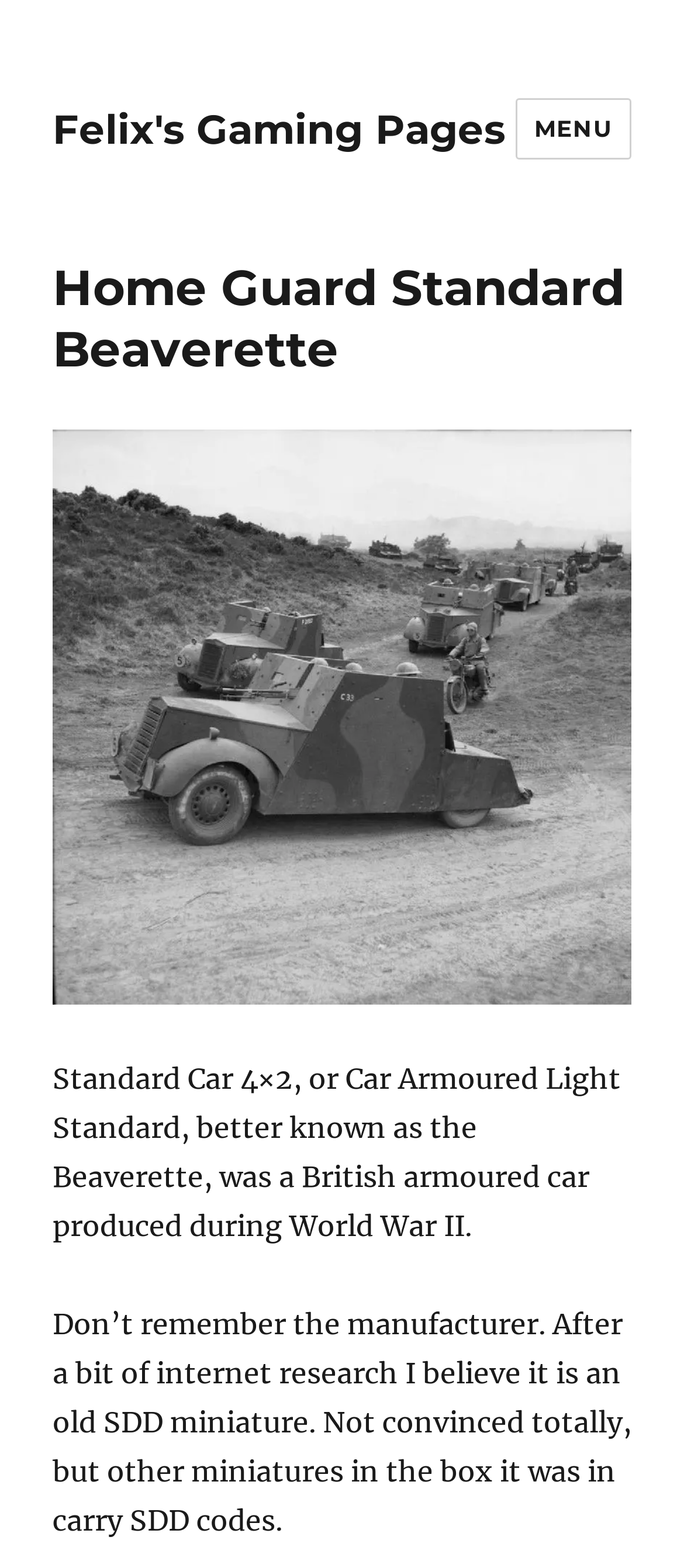Please determine the primary heading and provide its text.

Home Guard Standard Beaverette